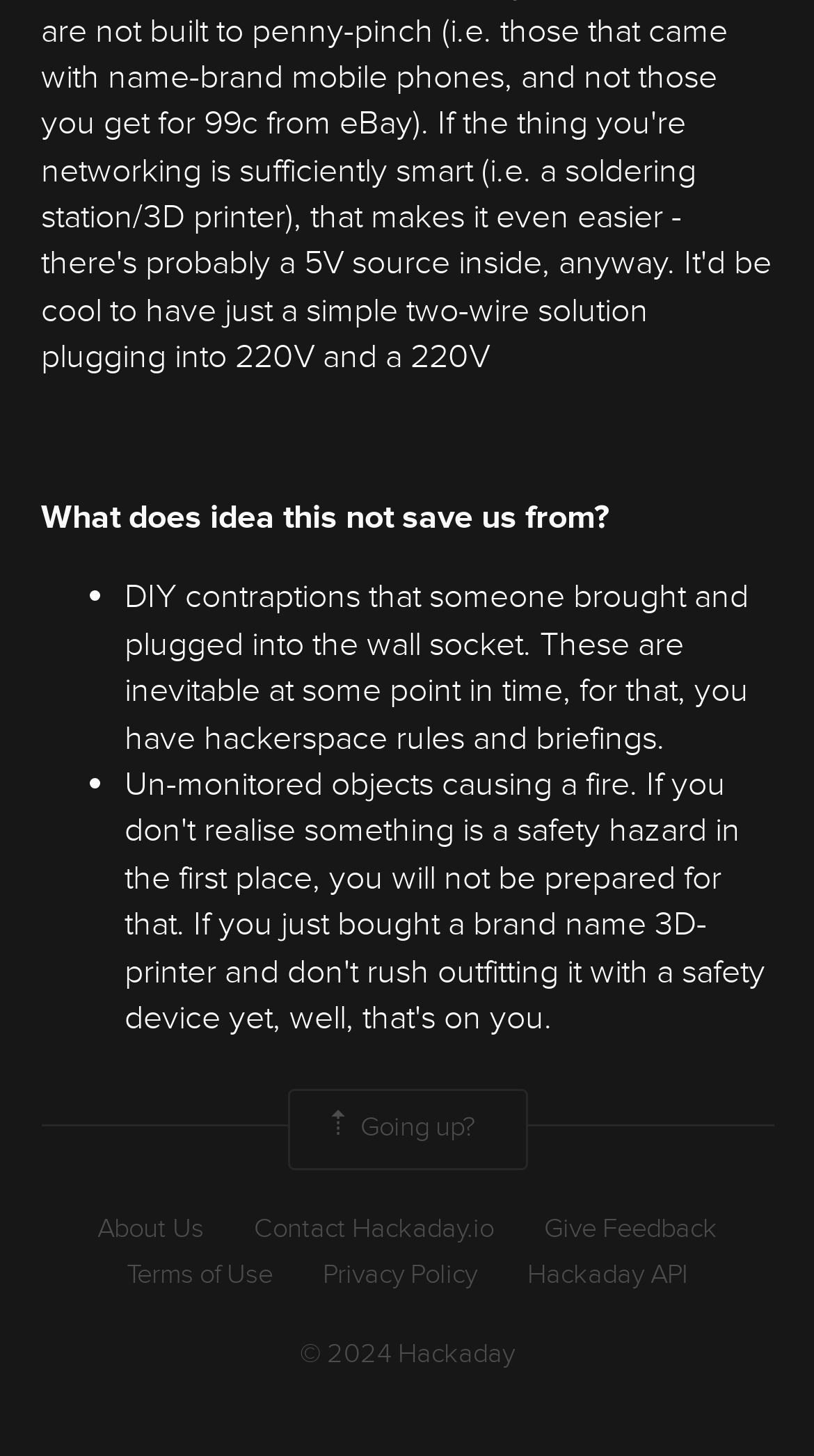Identify the coordinates of the bounding box for the element that must be clicked to accomplish the instruction: "Read the article about 'The Best Ramen Spots in Orlando, Florida'".

None